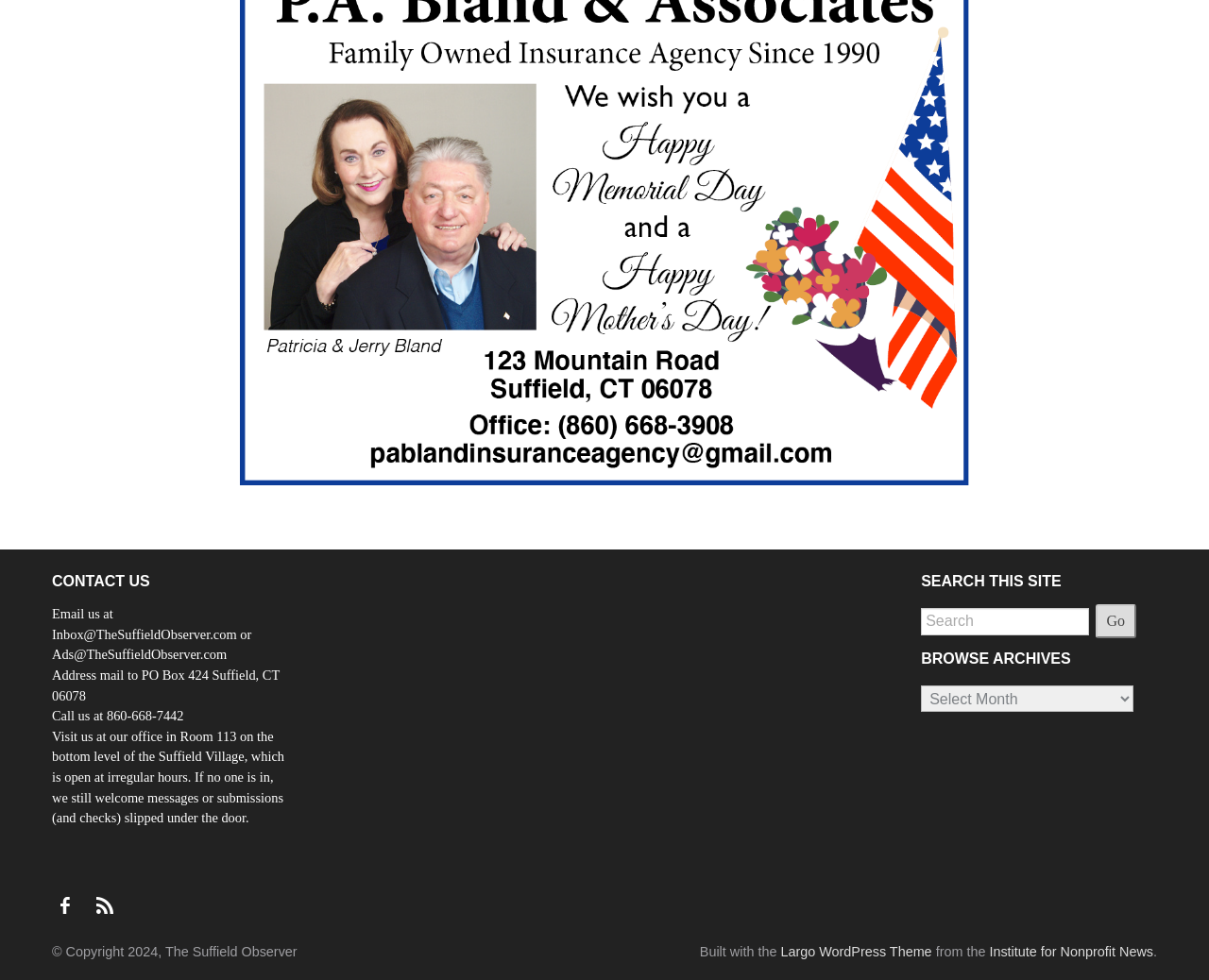What is the phone number to call the Suffield Observer?
Could you please answer the question thoroughly and with as much detail as possible?

I looked at the contact information section on the webpage and found the phone number to call the Suffield Observer, which is 860-668-7442.